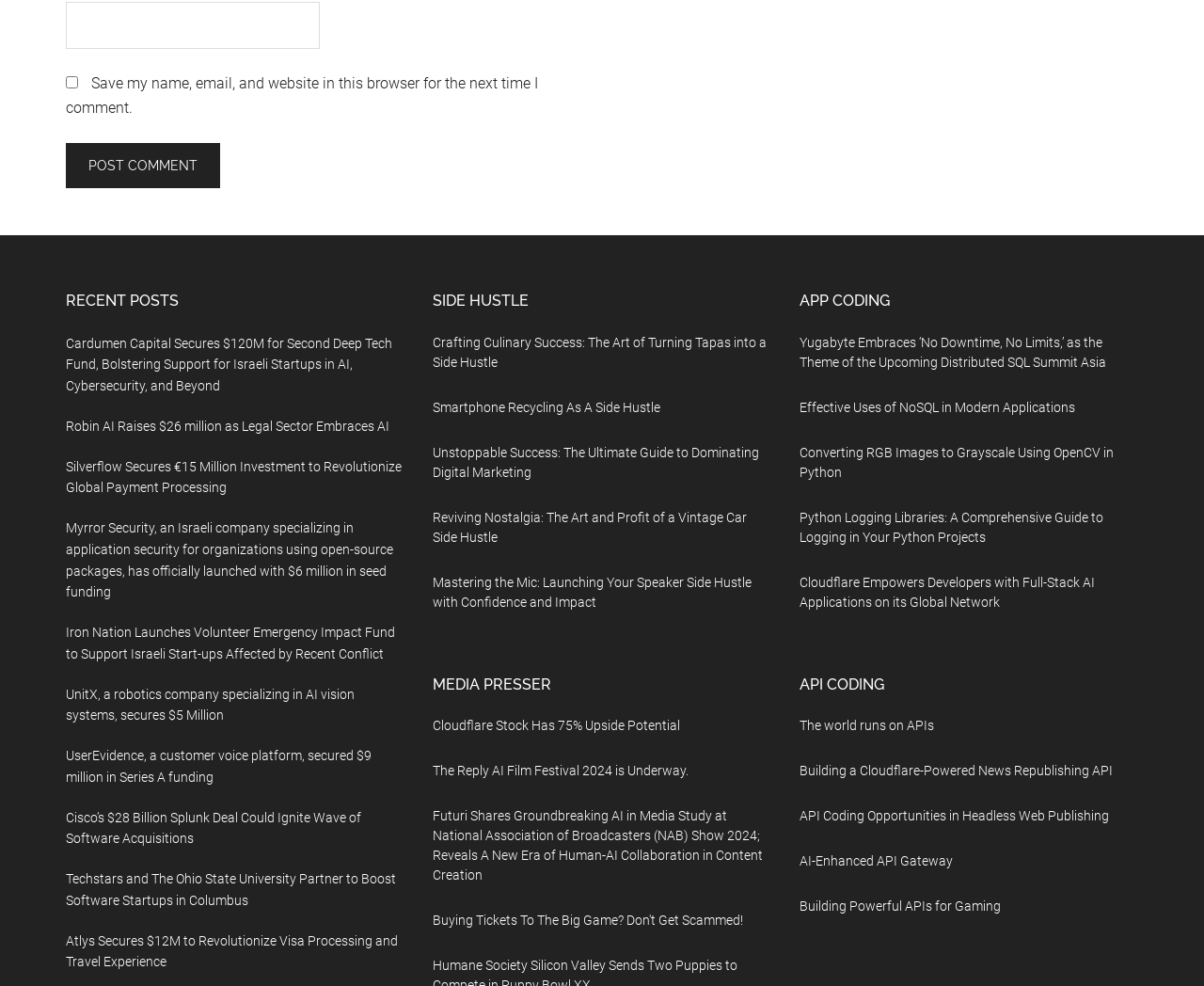Please identify the bounding box coordinates of where to click in order to follow the instruction: "Post a comment".

[0.055, 0.145, 0.183, 0.191]